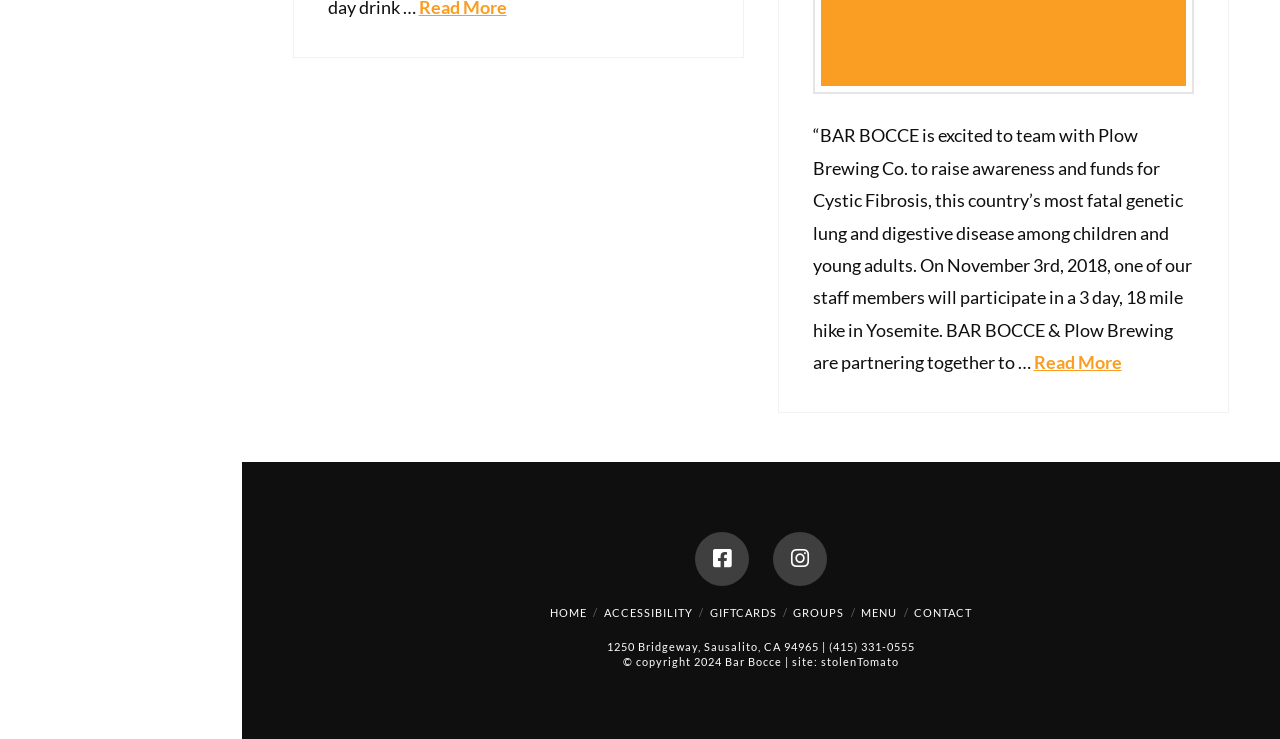Please find the bounding box coordinates of the element's region to be clicked to carry out this instruction: "View menu".

[0.673, 0.82, 0.701, 0.838]